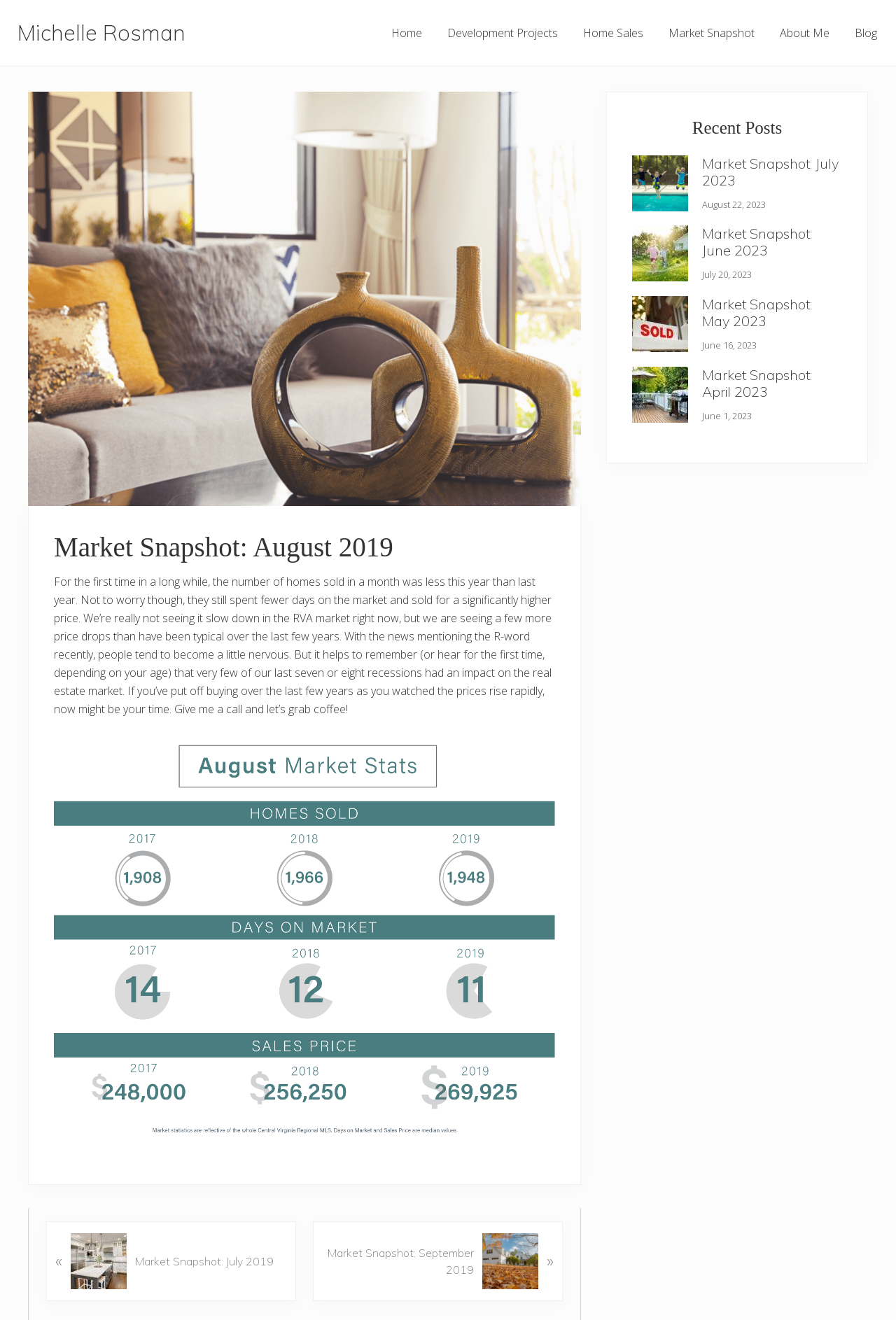Could you specify the bounding box coordinates for the clickable section to complete the following instruction: "Click on the 'Market Snapshot: July 2023' link"?

[0.784, 0.117, 0.936, 0.143]